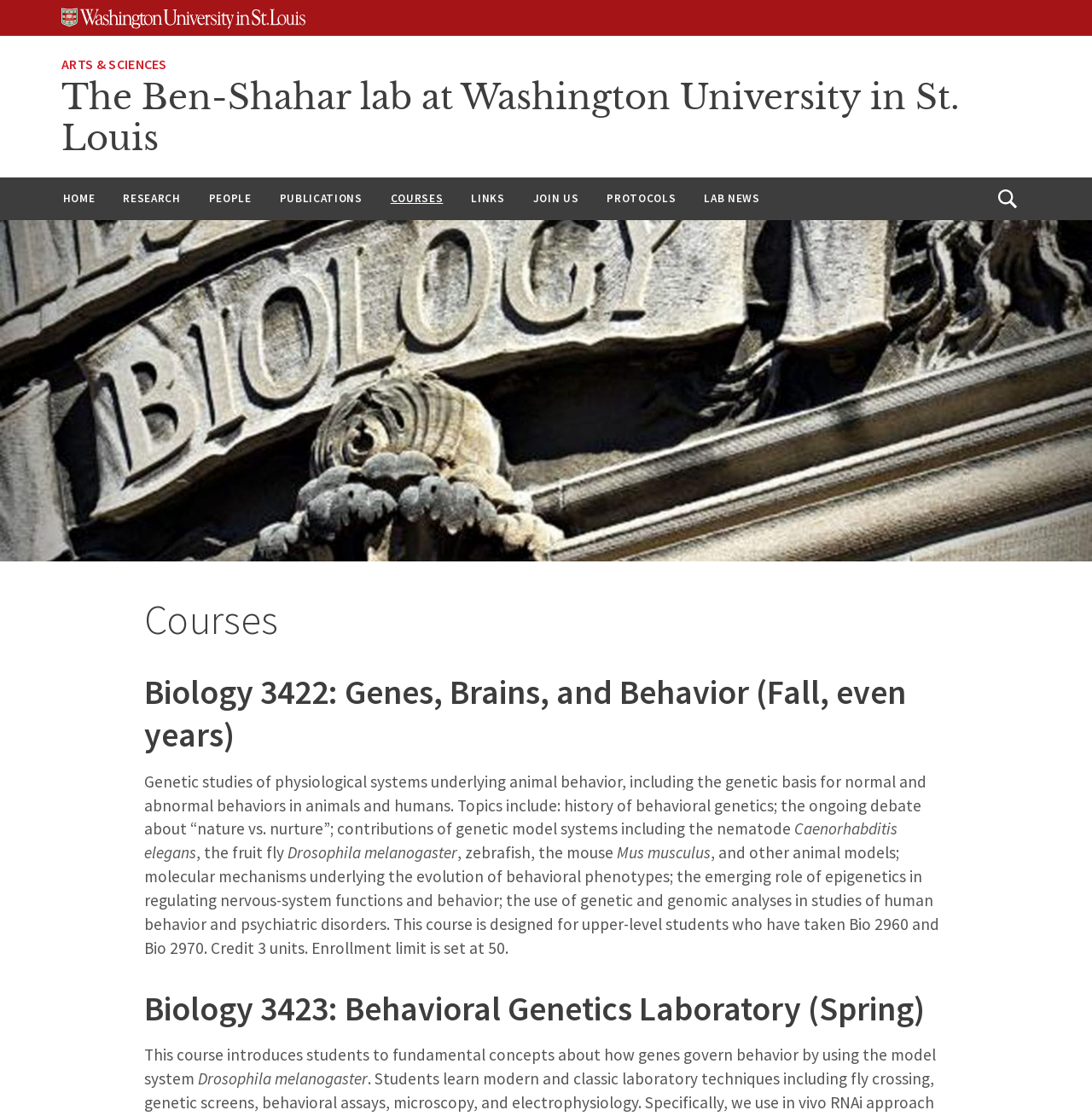Answer with a single word or phrase: 
What is the topic of the course?

Genes, Brains, and Behavior